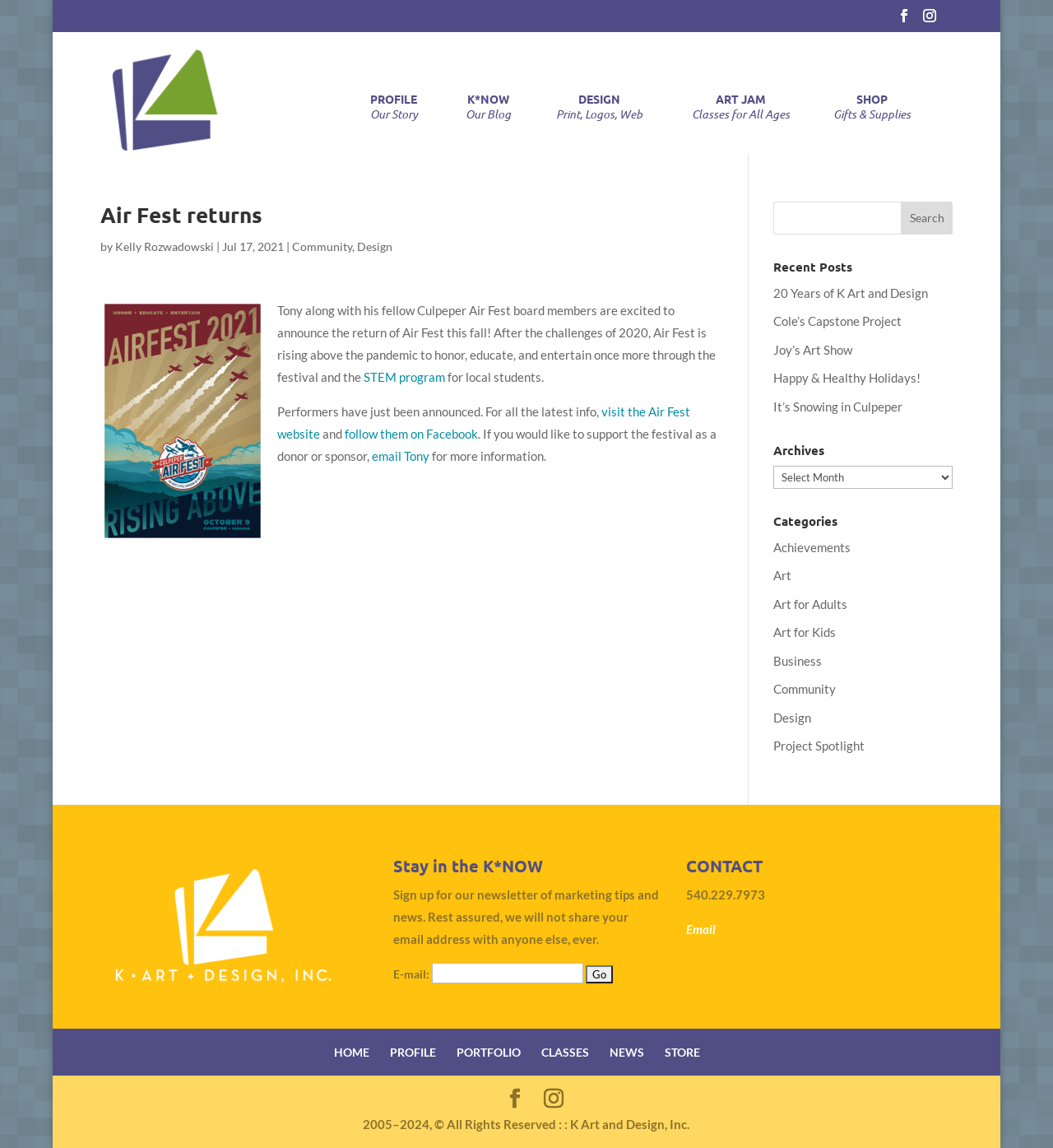Identify the bounding box coordinates necessary to click and complete the given instruction: "Click the 'Register' link".

None